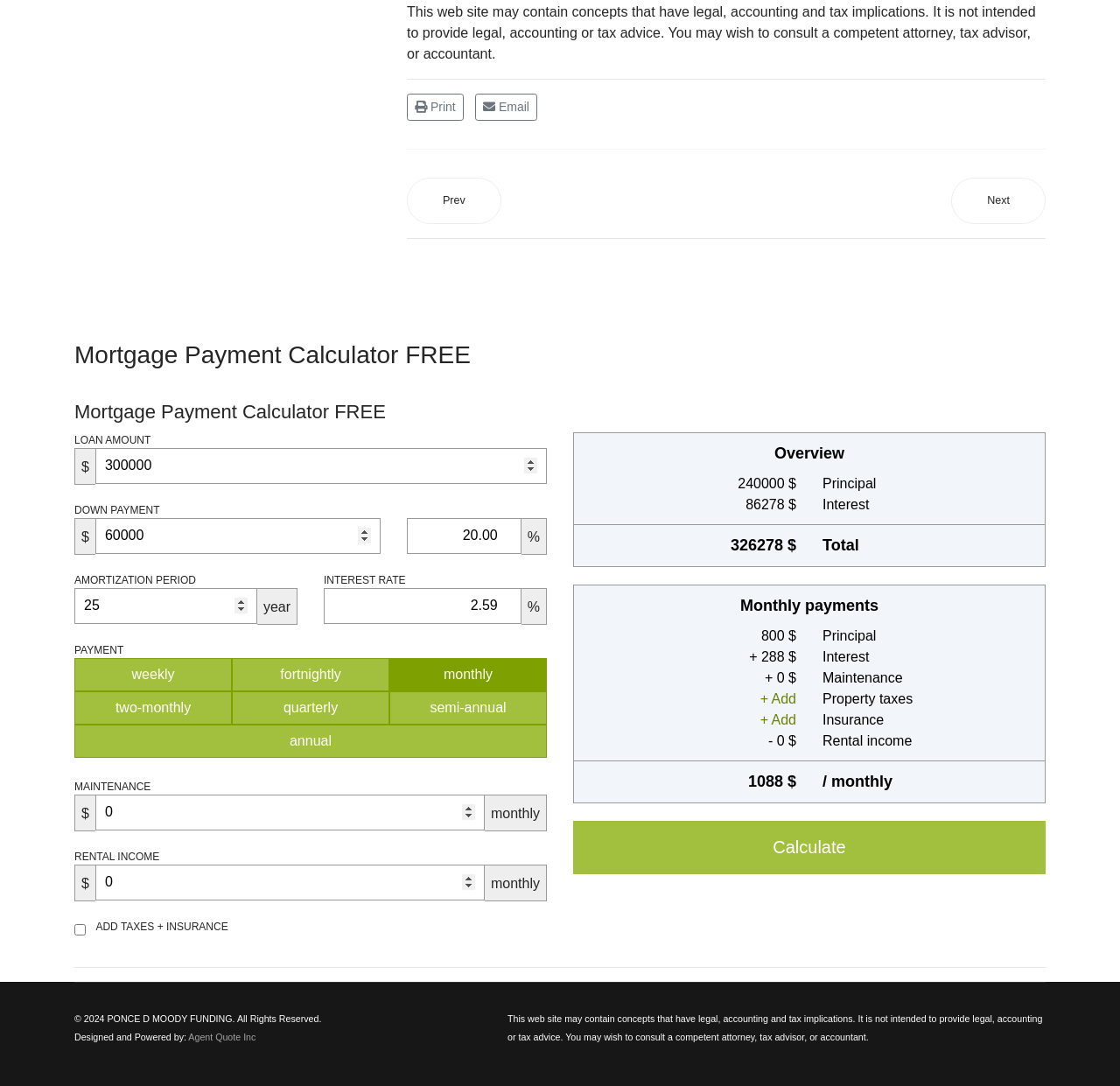Kindly determine the bounding box coordinates of the area that needs to be clicked to fulfill this instruction: "Click Calculate".

[0.512, 0.755, 0.934, 0.805]